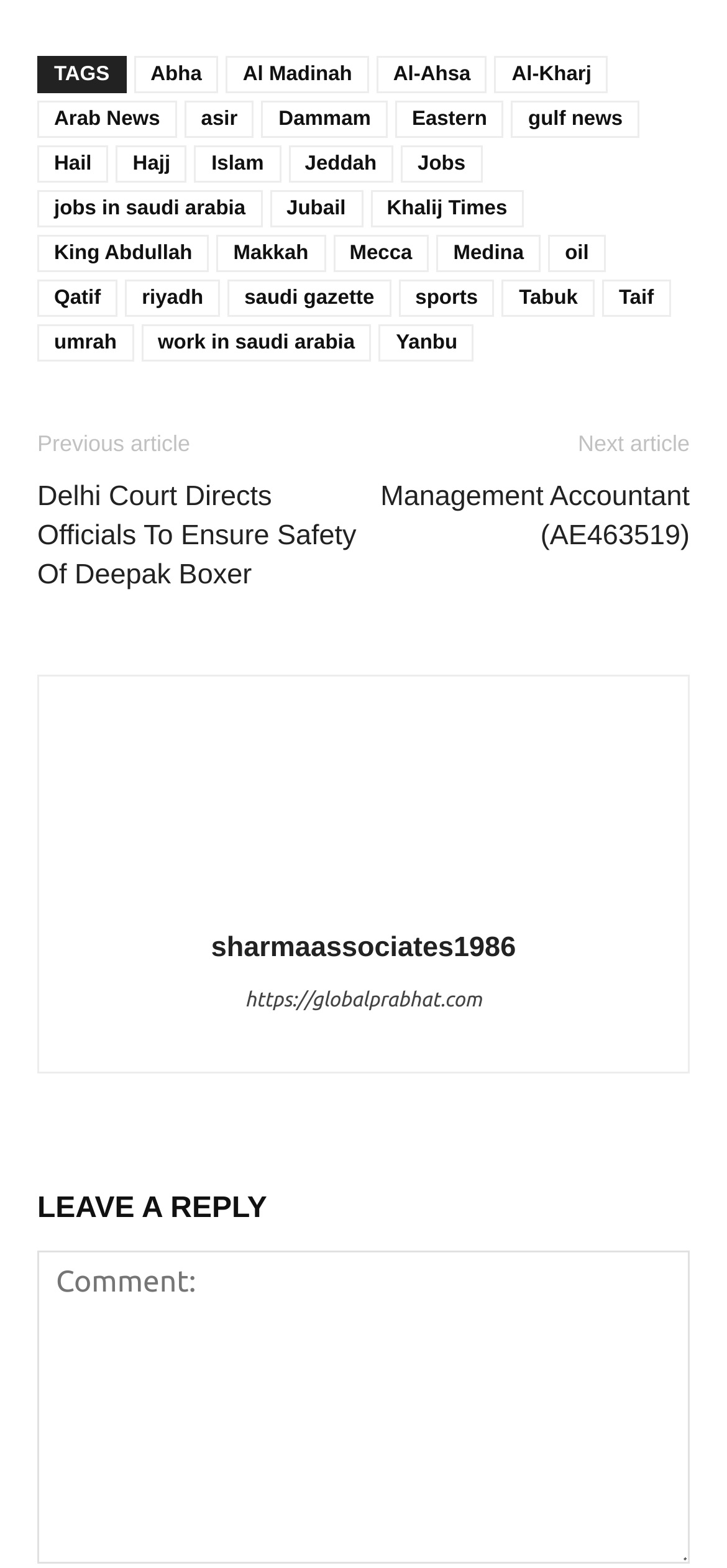Please determine the bounding box coordinates of the clickable area required to carry out the following instruction: "Click on the 'Delhi Court Directs Officials To Ensure Safety Of Deepak Boxer' link". The coordinates must be four float numbers between 0 and 1, represented as [left, top, right, bottom].

[0.051, 0.304, 0.5, 0.379]